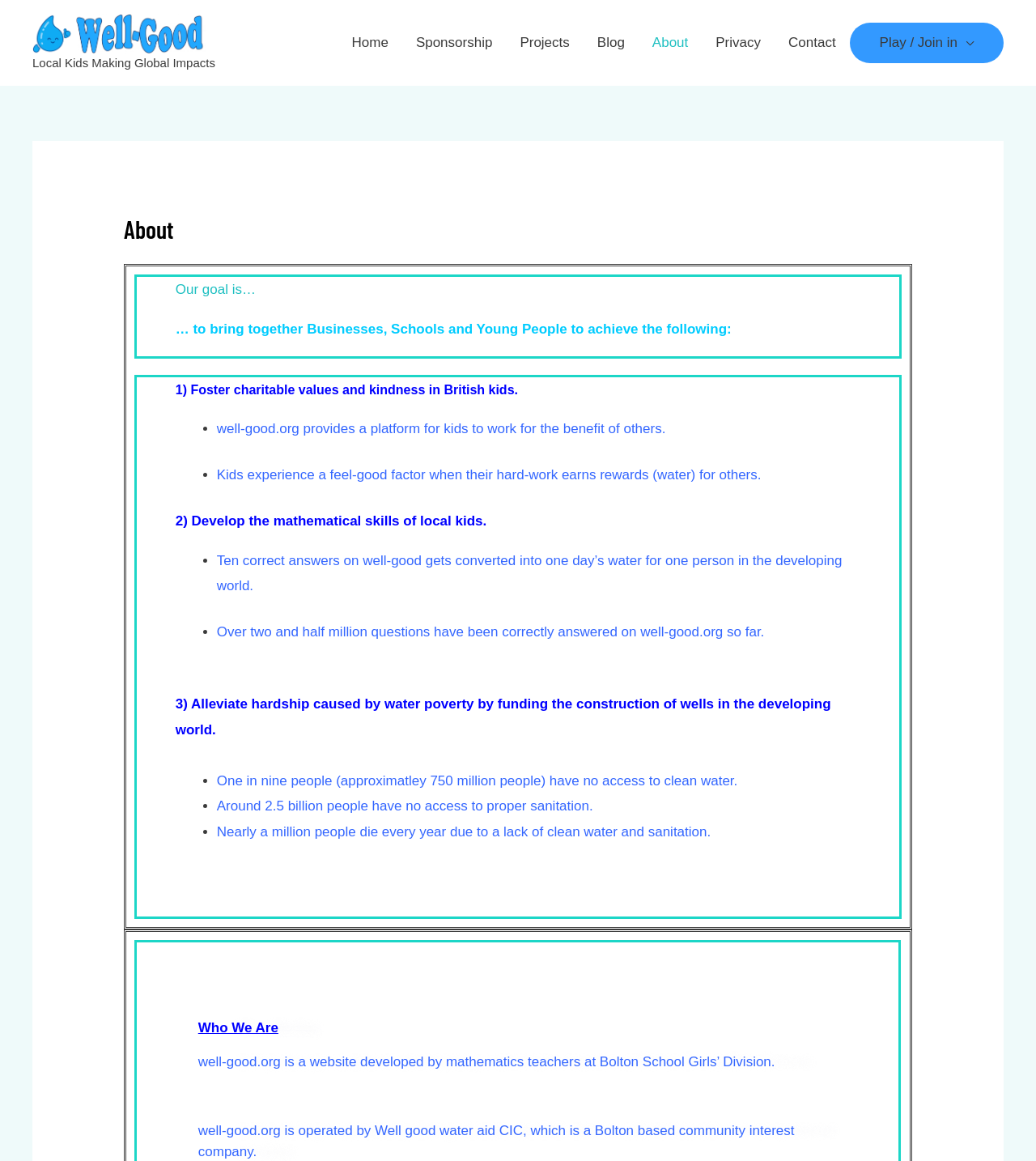Please provide a detailed answer to the question below by examining the image:
What is the name of the community interest company that operates well-good.org?

The name of the community interest company can be found in the paragraph that explains who Well-Good is, which says 'well-good.org is operated by Well good water aid CIC, which is a Bolton based community interest company.'